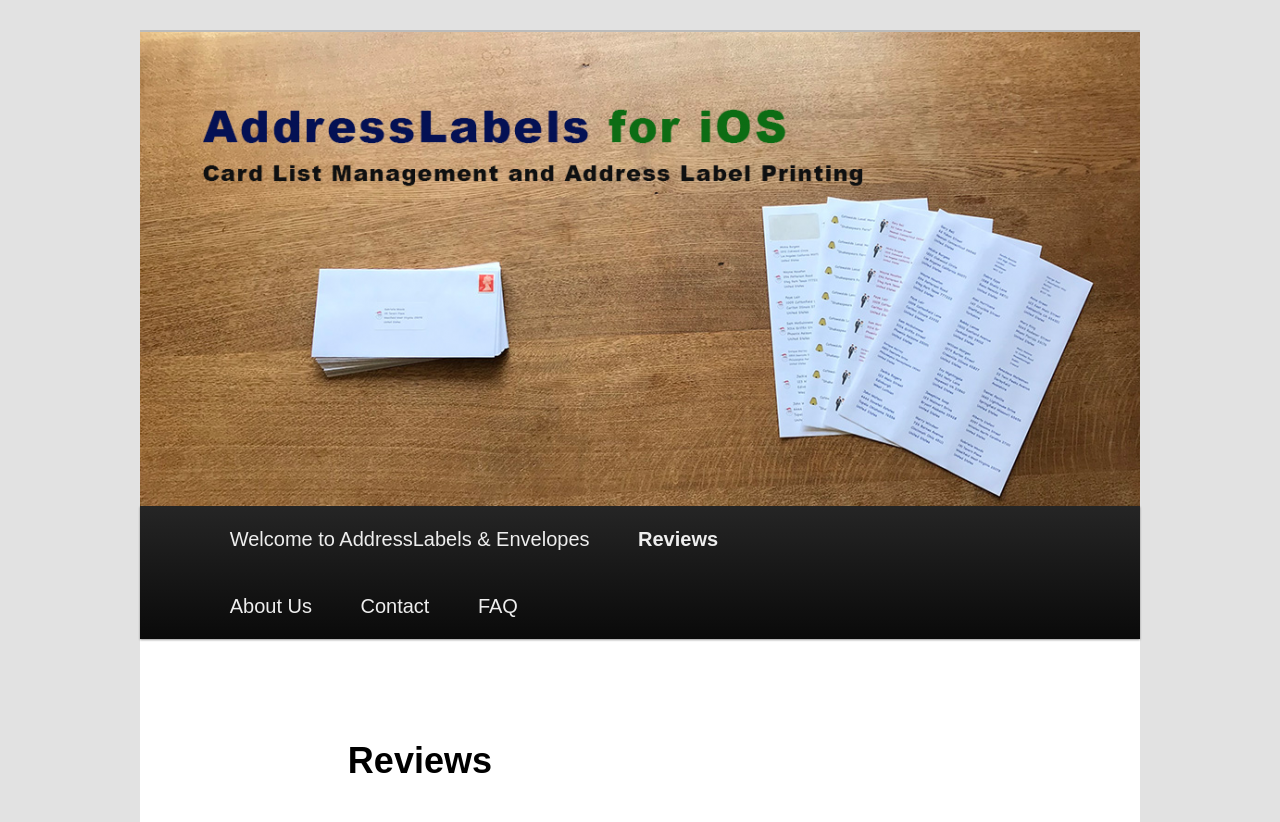How many levels of navigation are there?
Using the information from the image, give a concise answer in one word or a short phrase.

2